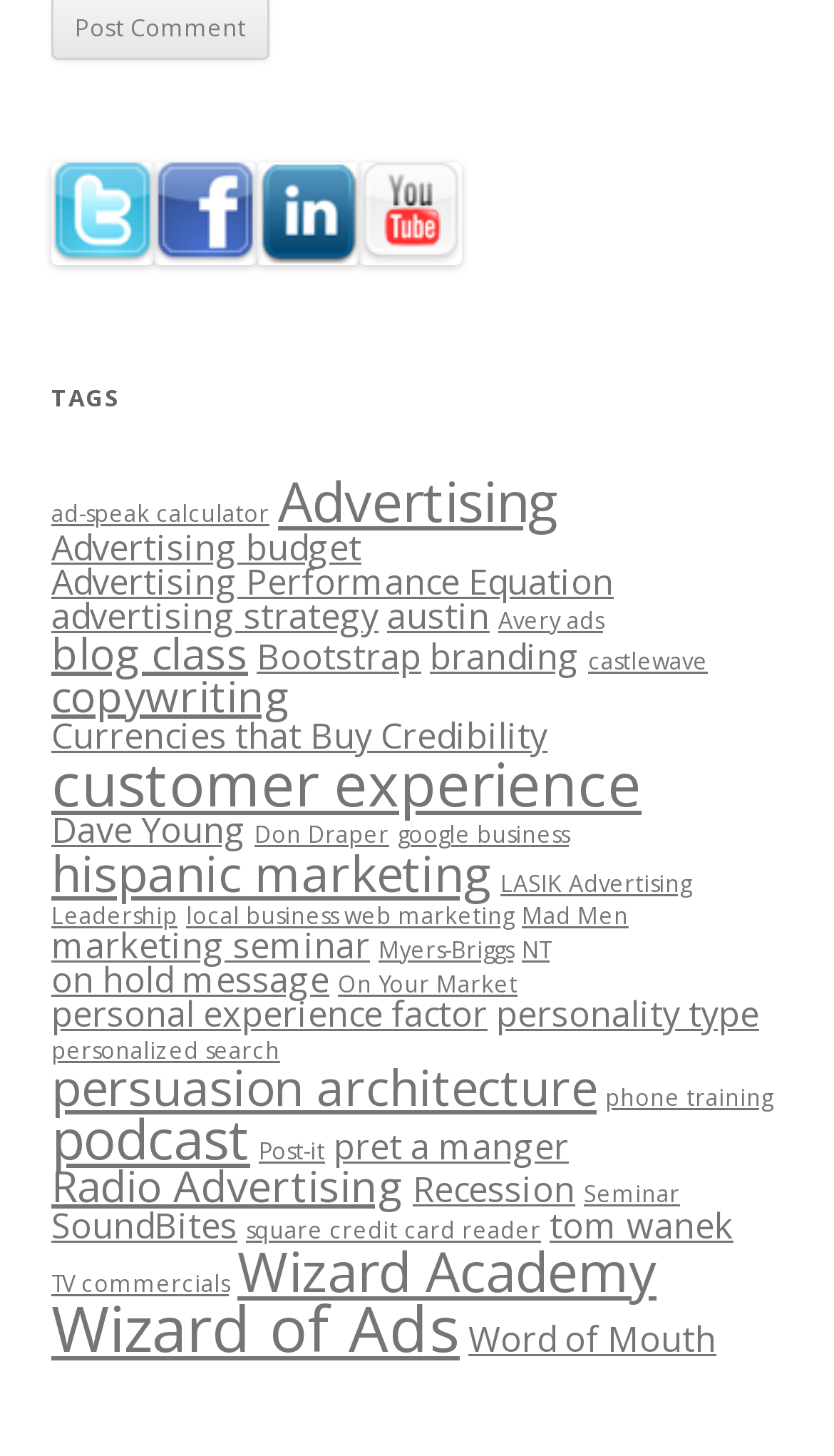What is the first social media platform listed?
Look at the image and respond with a single word or a short phrase.

Twitter